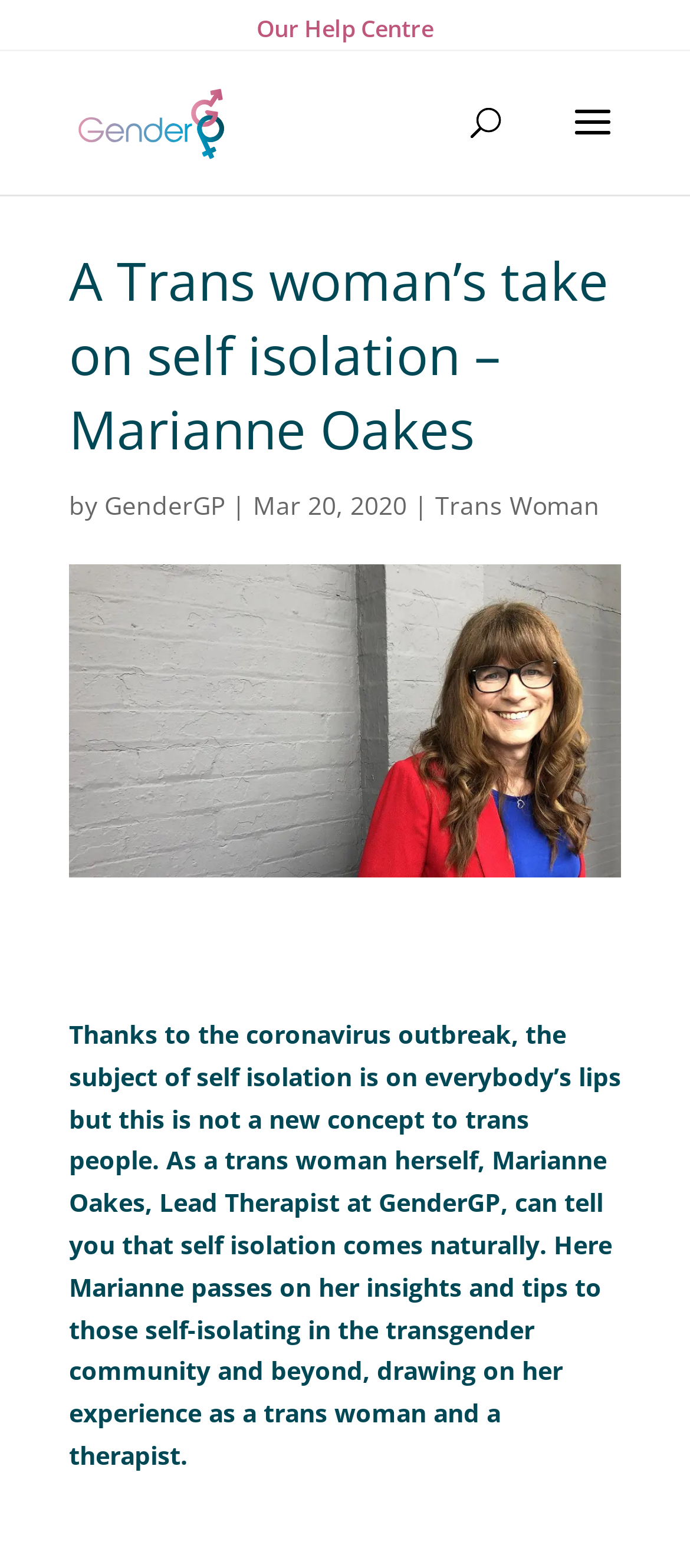Answer this question using a single word or a brief phrase:
Is there a search function on the webpage?

Yes